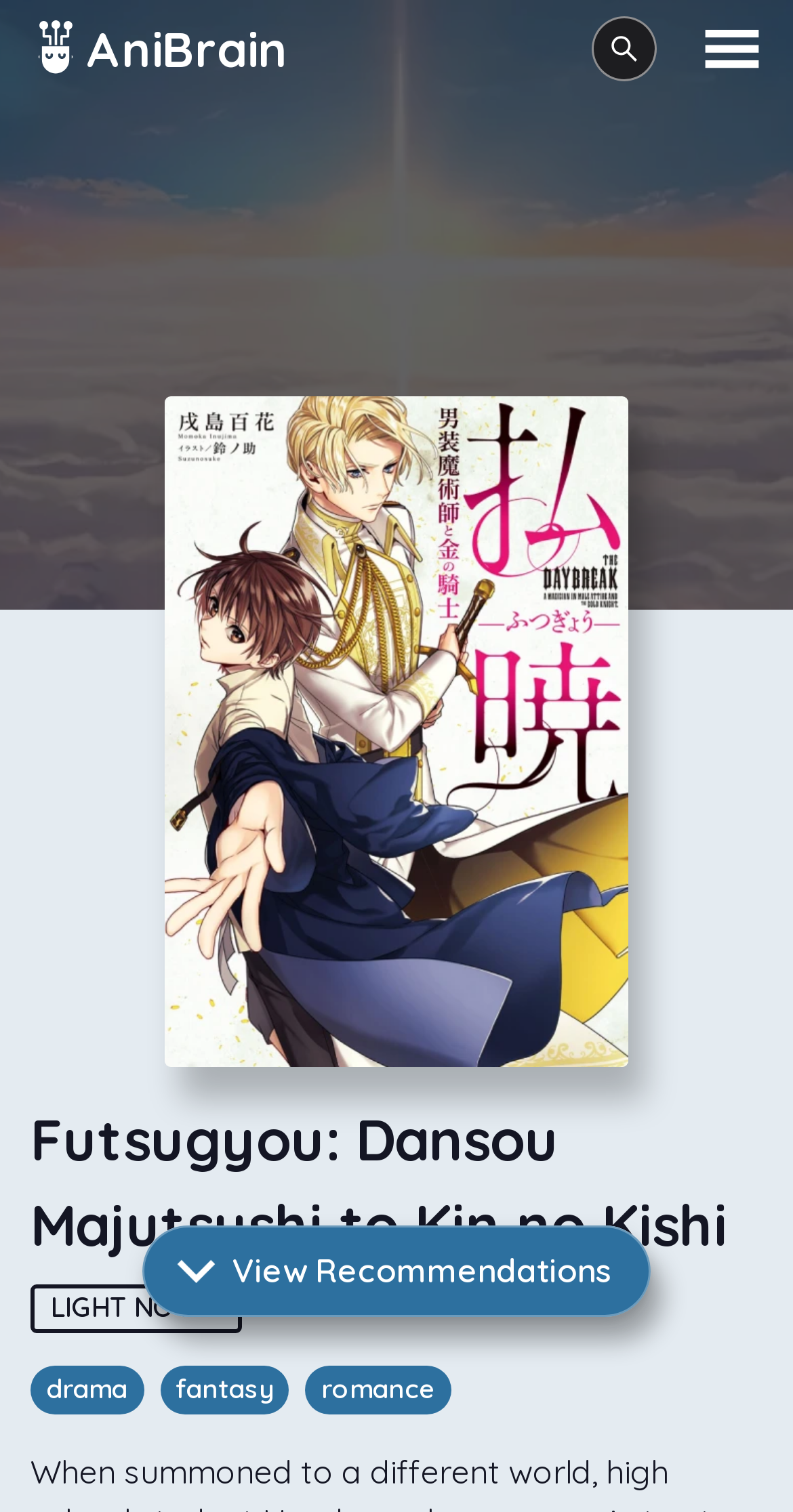Determine the bounding box of the UI component based on this description: "aria-label="Search"". The bounding box coordinates should be four float values between 0 and 1, i.e., [left, top, right, bottom].

[0.745, 0.011, 0.827, 0.054]